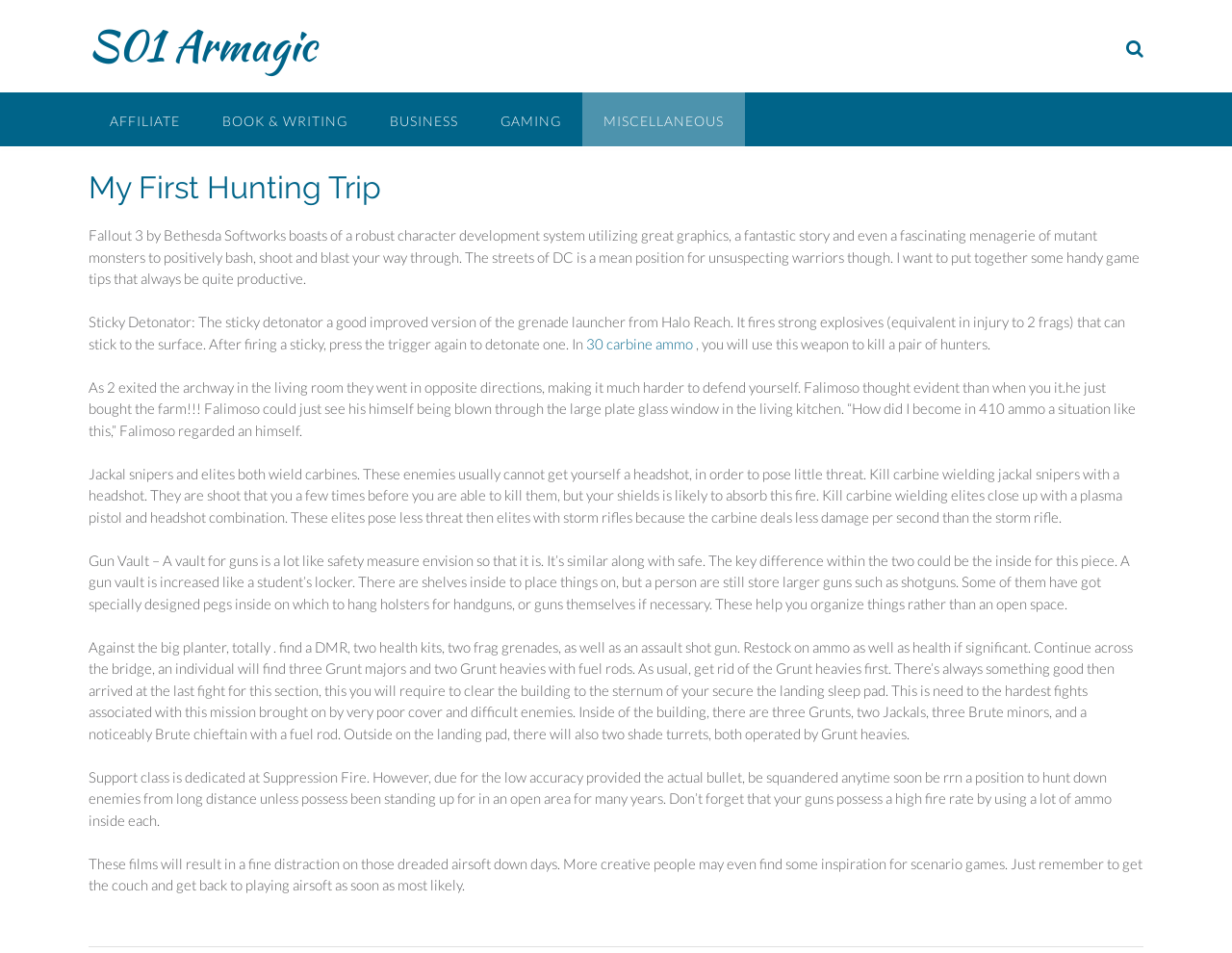Please provide the bounding box coordinates for the UI element as described: "S01 Armagic". The coordinates must be four floats between 0 and 1, represented as [left, top, right, bottom].

[0.072, 0.015, 0.256, 0.08]